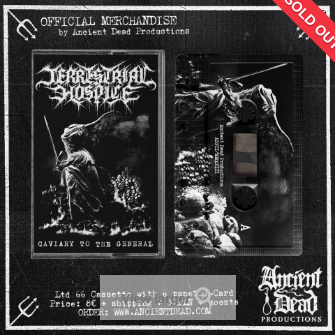Convey all the details present in the image.

This image showcases the official merchandise for the cassette titled "Caviary to the General" by the band Terrestrial Hospice, presented by Ancient Dead Productions. The cassette features dark and atmospheric artwork characteristic of black metal aesthetics, with a detailed illustration on the cover depicting a haunting scene. The physical cassette is likely limited in design, as indicated by the text stating "Limited to 66 Copies." The image also has a "SOLD OUT" tag, highlighting its popularity and limited availability. Additionally, details at the bottom suggest that this product includes a six-panel J-card, enhancing its collectible nature. The overall design reflects the themes commonly associated with black metal music, appealing to fans and collectors alike.